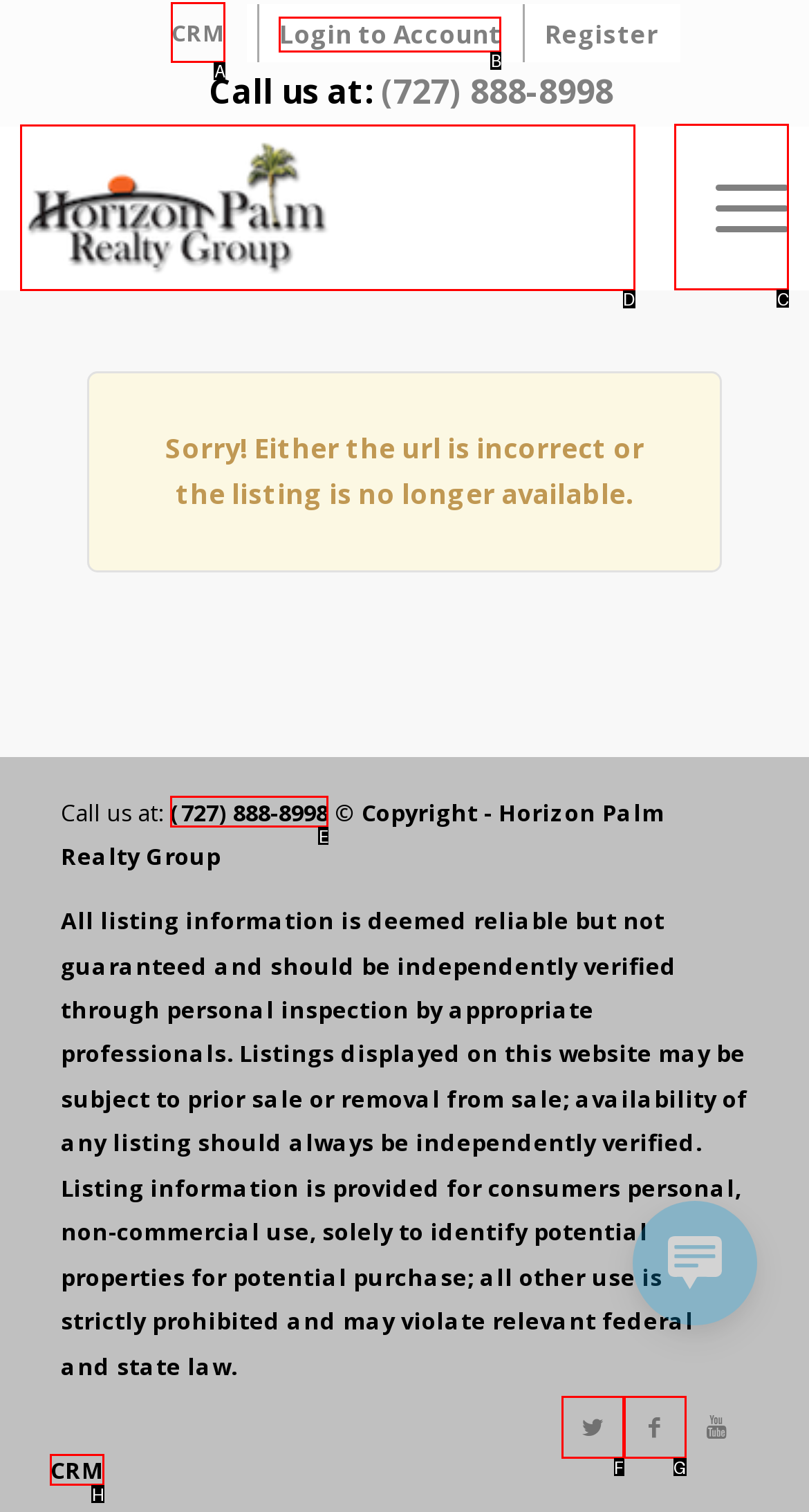Pick the HTML element that should be clicked to execute the task: Click on Menu
Respond with the letter corresponding to the correct choice.

C